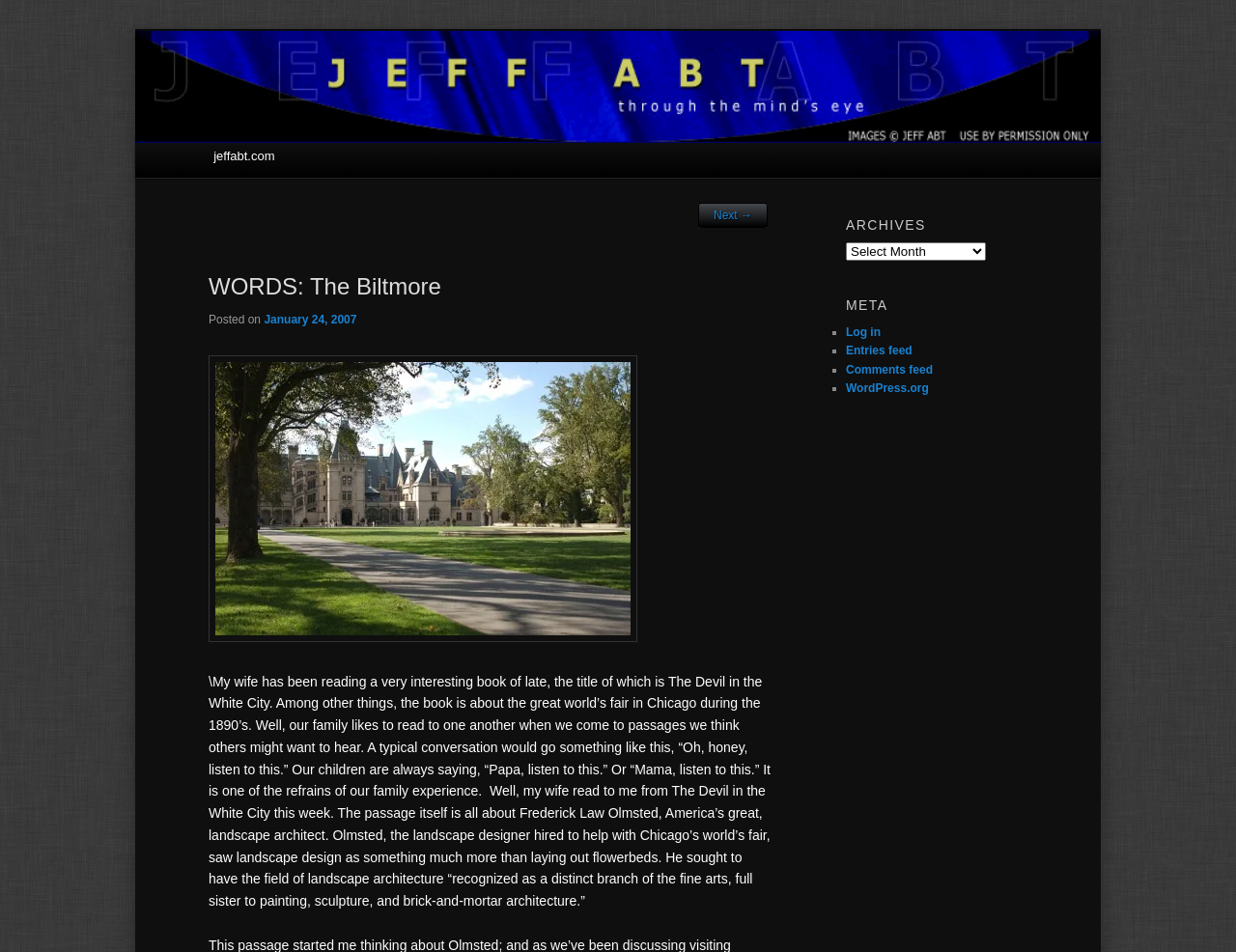Bounding box coordinates should be in the format (top-left x, top-left y, bottom-right x, bottom-right y) and all values should be floating point numbers between 0 and 1. Determine the bounding box coordinate for the UI element described as: title="Photo by Jeff Abt"

[0.169, 0.661, 0.516, 0.678]